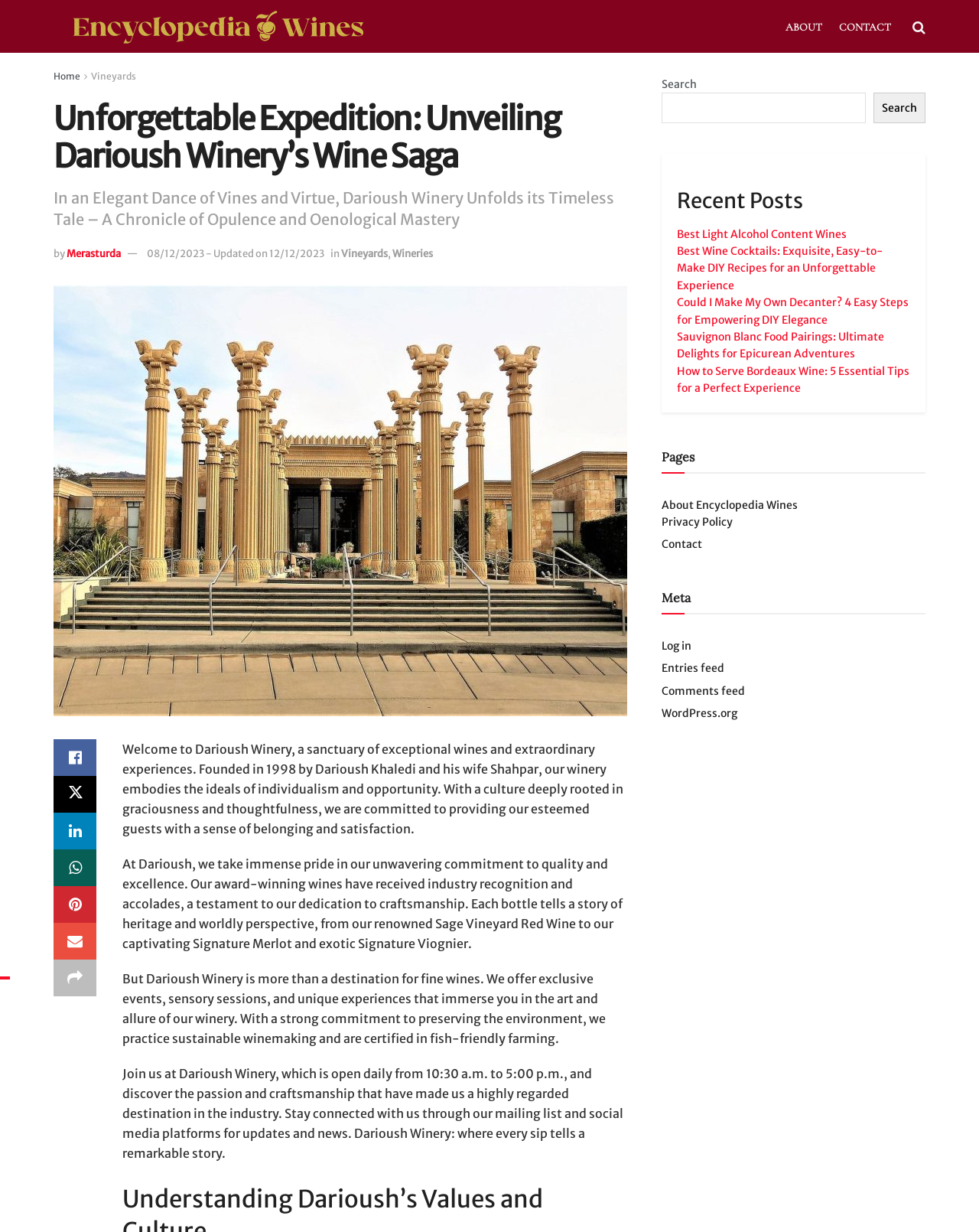Write an exhaustive caption that covers the webpage's main aspects.

This webpage is about Darioush Winery, a sanctuary of exceptional wines and extraordinary experiences. At the top left, there is a link to "Encyclopedia Wines" accompanied by an image. On the top right, there are links to "ABOUT", "CONTACT", and a search icon. Below these links, there is a heading that reads "Unforgettable Expedition: Unveiling Darioush Winery's Wine Saga". 

Underneath this heading, there is a subheading that describes the winery's timeless tale of opulence and oenological mastery. To the right of this subheading, there is a link to "Home" followed by links to "Vineyards" and other pages. 

Below these links, there is a section that displays the author's name, "Merasturda", and the date "08/12/2023 - Updated on 12/12/2023". This section also includes links to "Vineyards" and "Wineries". 

The main content of the webpage is divided into four sections. The first section welcomes visitors to Darioush Winery, describing it as a sanctuary of exceptional wines and extraordinary experiences. The second section highlights the winery's commitment to quality and excellence, mentioning its award-winning wines. 

The third section describes the winery as more than just a destination for fine wines, offering exclusive events, sensory sessions, and unique experiences. It also mentions the winery's commitment to preserving the environment through sustainable winemaking and fish-friendly farming practices. 

The fourth section invites visitors to join the winery, which is open daily from 10:30 a.m. to 5:00 p.m., and to stay connected through the mailing list and social media platforms. 

On the right side of the webpage, there is a search bar with a search icon and a button. Below the search bar, there is a section titled "Recent Posts" that lists five links to articles about wine, including "Best Light Alcohol Content Wines" and "How to Serve Bordeaux Wine: 5 Essential Tips for a Perfect Experience". 

Further down, there are sections titled "Pages", "Meta", and links to "About Encyclopedia Wines", "Privacy Policy", "Contact", "Log in", and other pages.